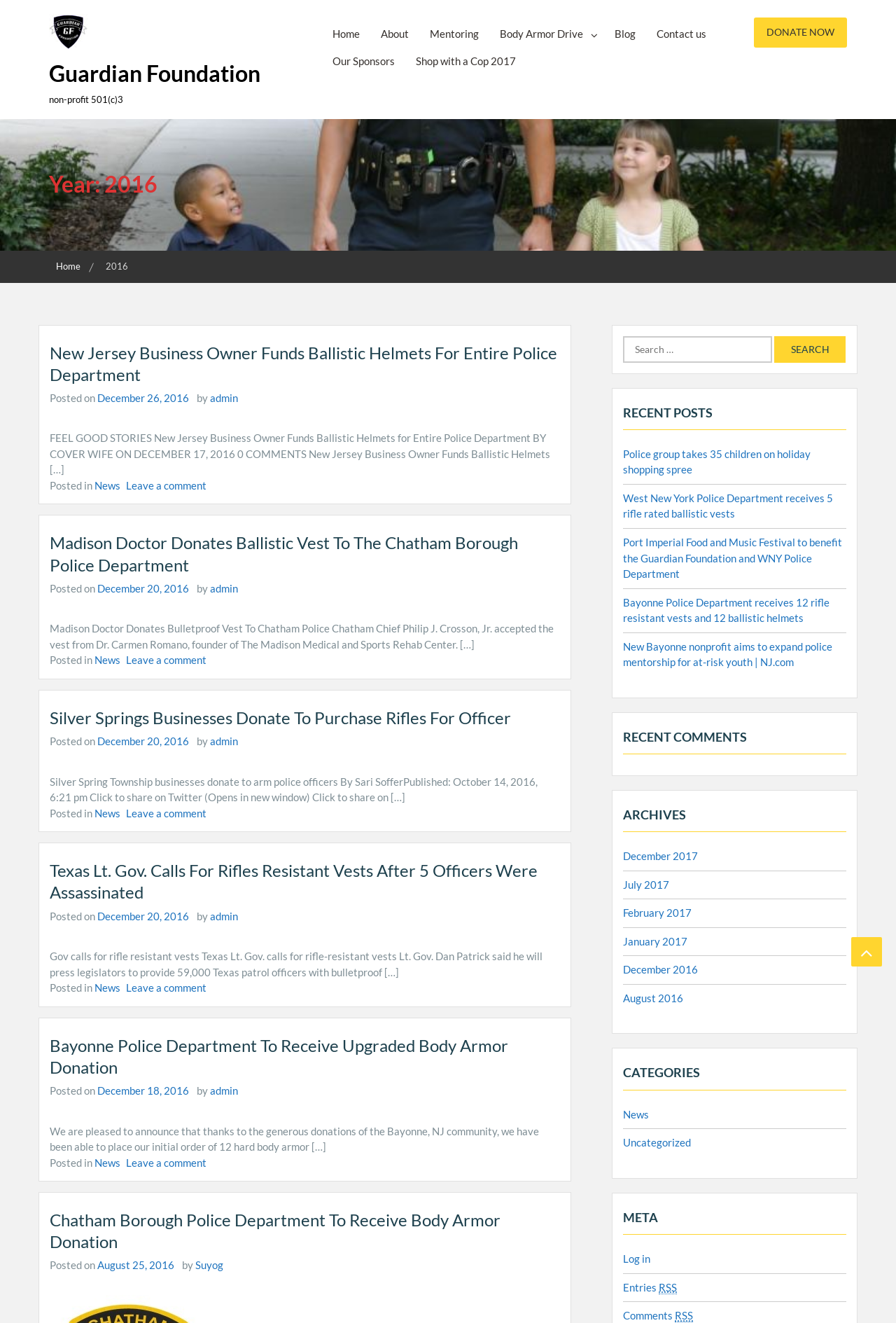Could you locate the bounding box coordinates for the section that should be clicked to accomplish this task: "Check the 'Body Armor Drive' link".

[0.546, 0.015, 0.674, 0.036]